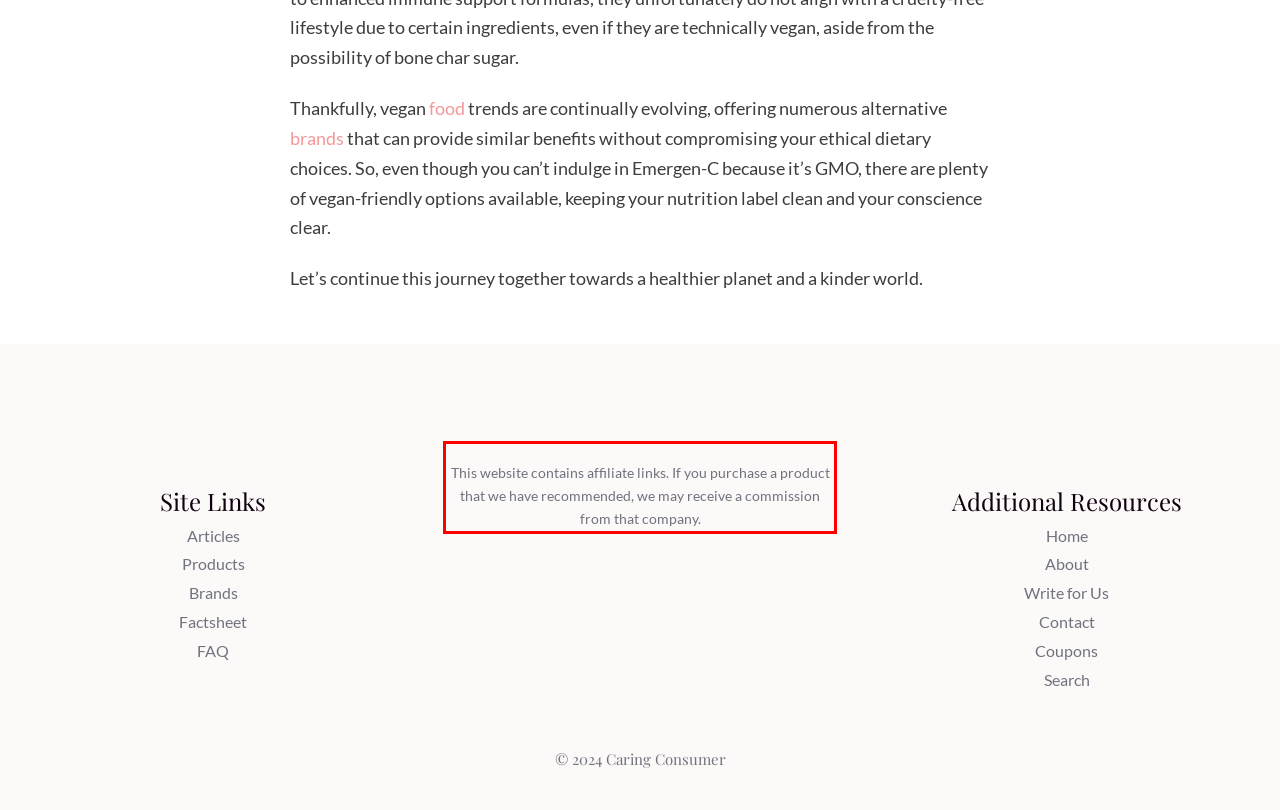You are provided with a webpage screenshot that includes a red rectangle bounding box. Extract the text content from within the bounding box using OCR.

This website contains affiliate links. If you purchase a product that we have recommended, we may receive a commission from that company.